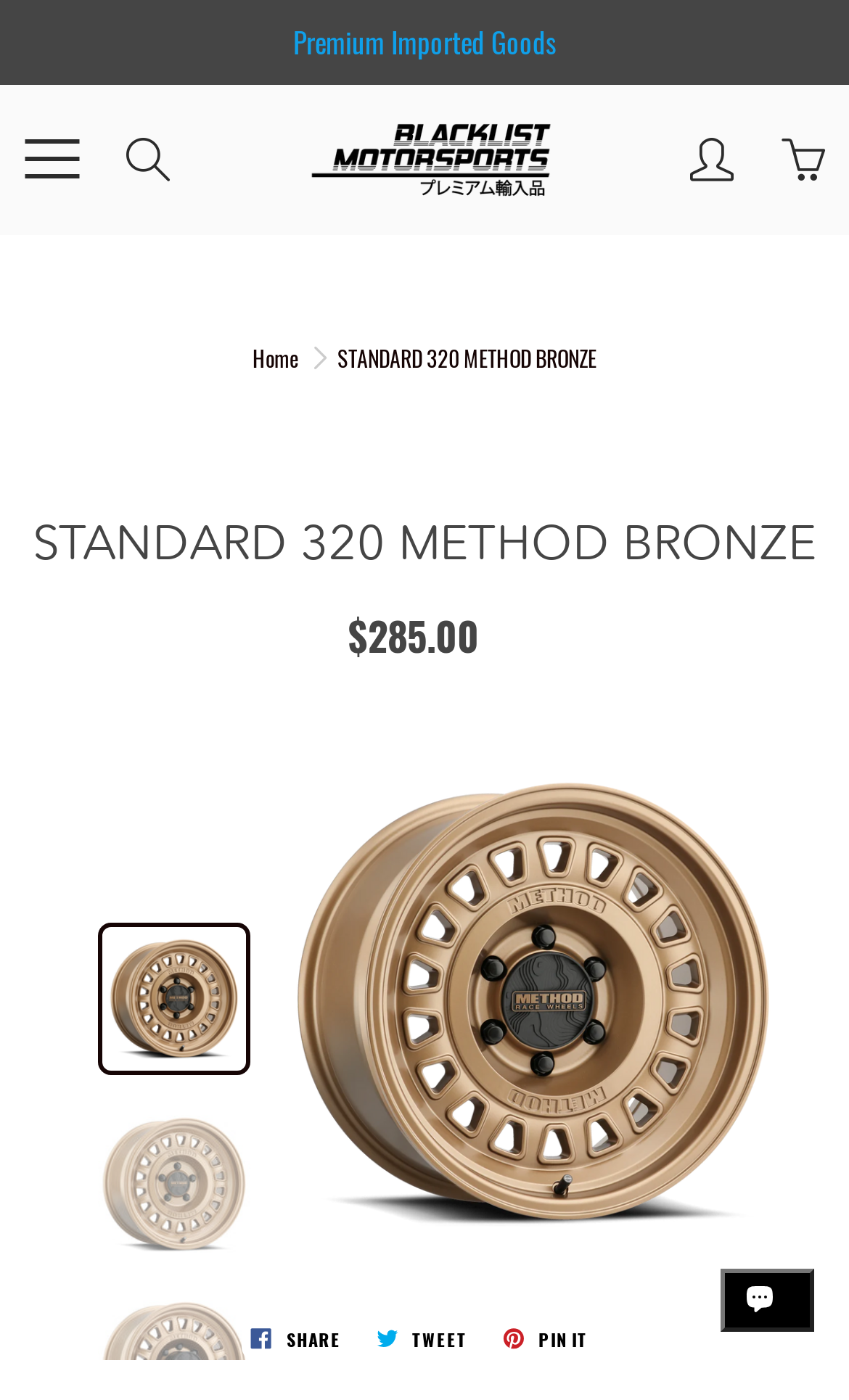Identify the bounding box coordinates for the element you need to click to achieve the following task: "Toggle menu". The coordinates must be four float values ranging from 0 to 1, formatted as [left, top, right, bottom].

[0.015, 0.09, 0.105, 0.137]